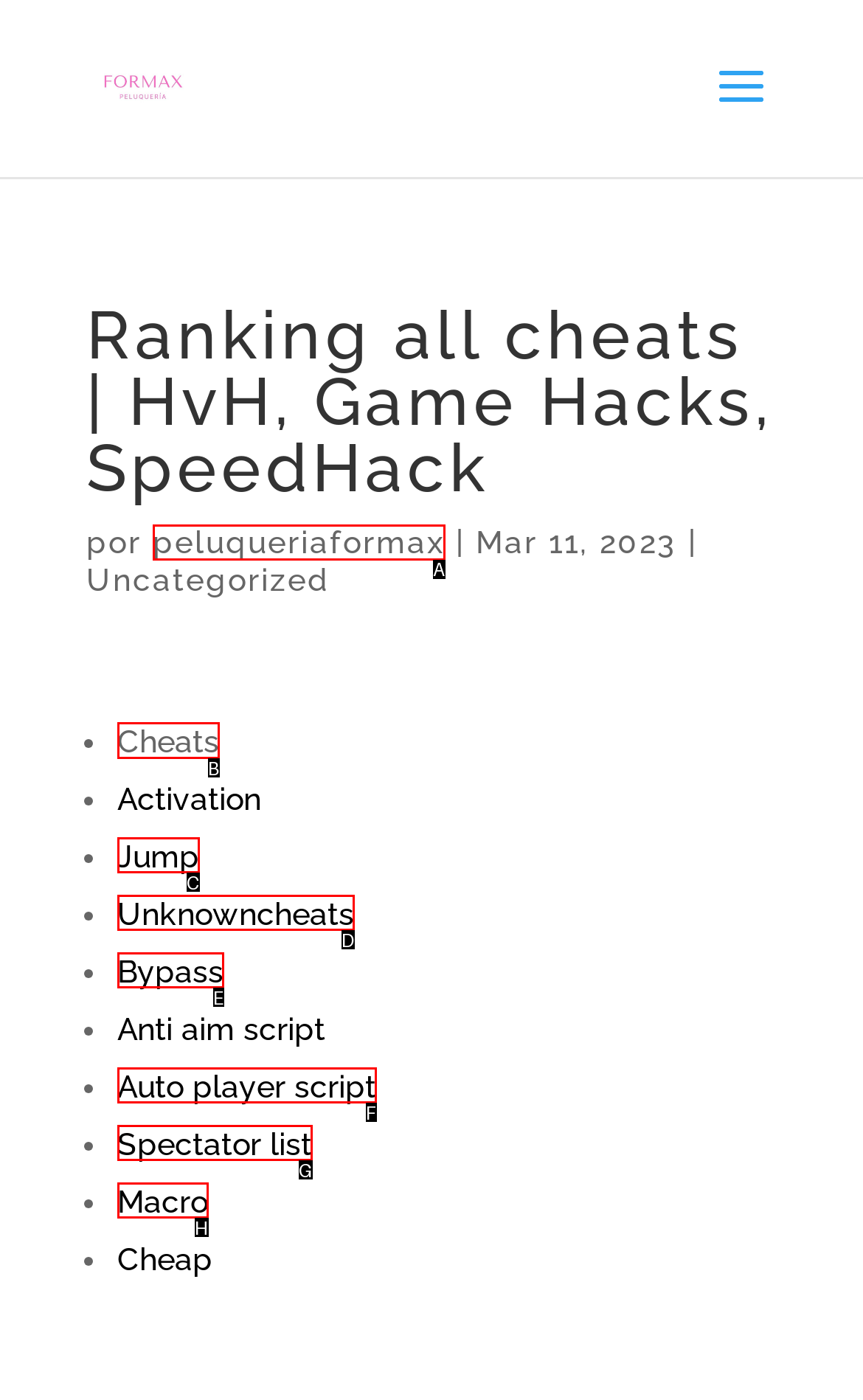Select the proper UI element to click in order to perform the following task: View Cheats page. Indicate your choice with the letter of the appropriate option.

B